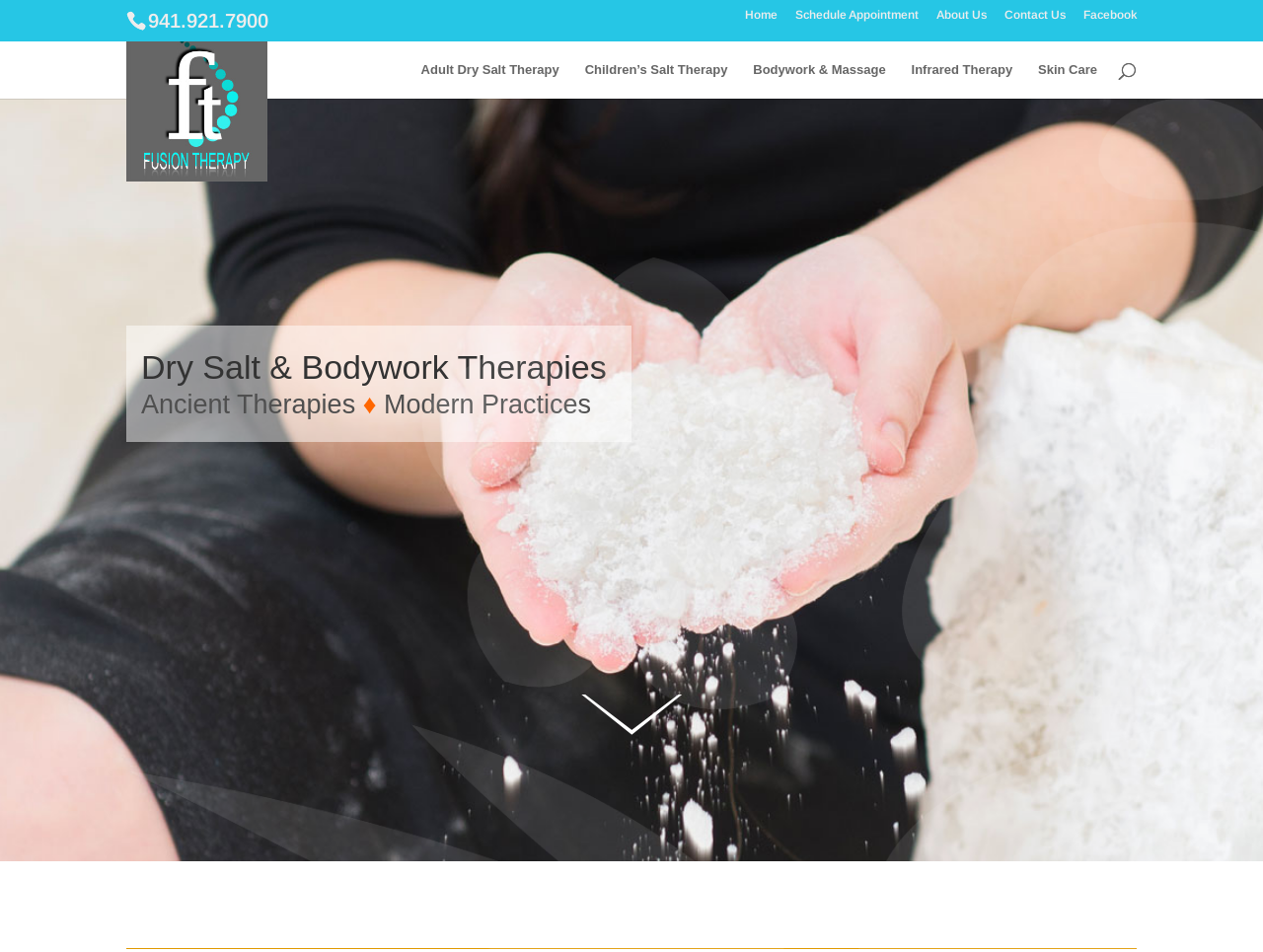Locate the bounding box coordinates of the element that needs to be clicked to carry out the instruction: "Learn about adult dry salt therapy". The coordinates should be given as four float numbers ranging from 0 to 1, i.e., [left, top, right, bottom].

[0.333, 0.067, 0.443, 0.104]